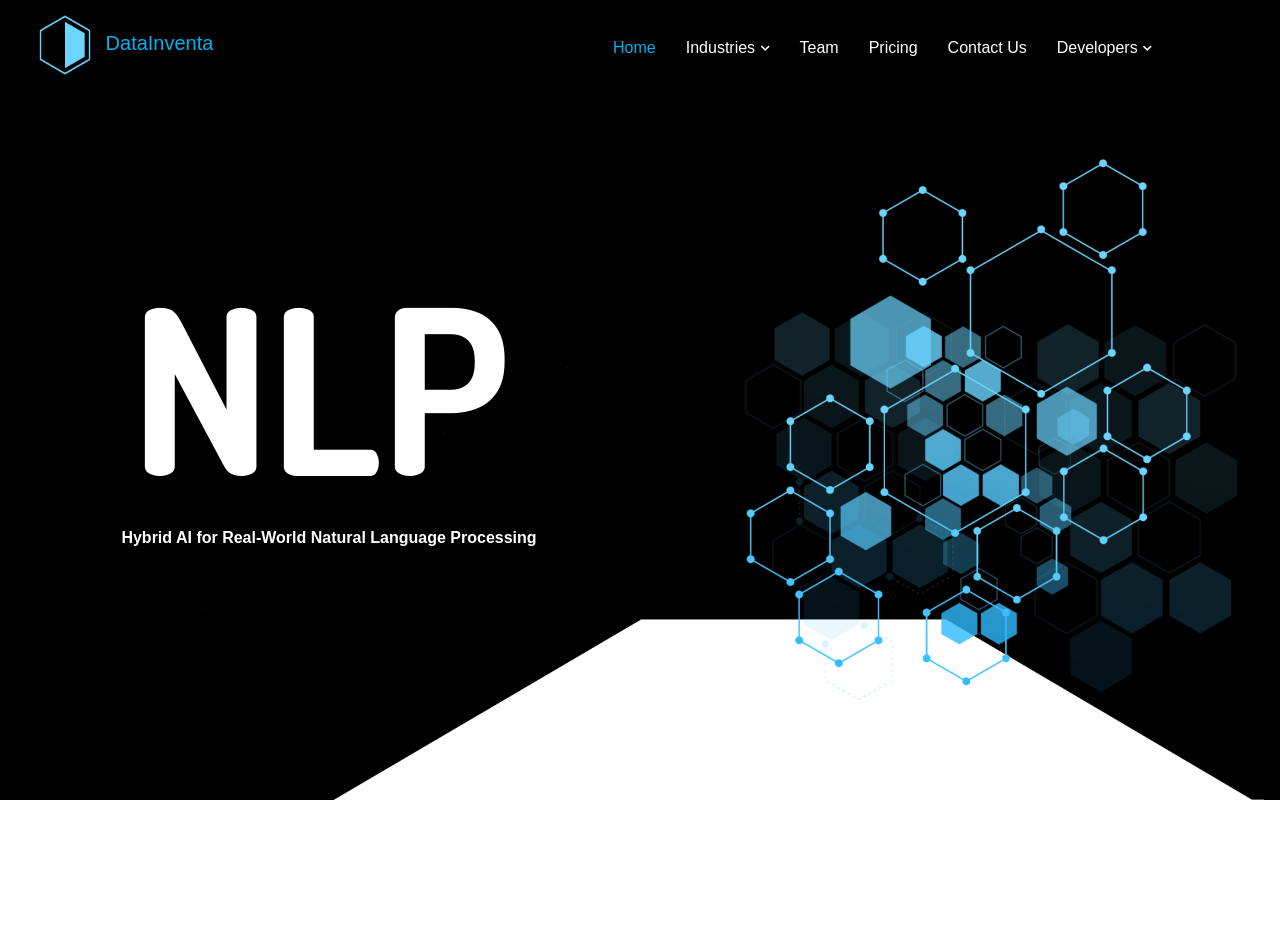Please identify the coordinates of the bounding box for the clickable region that will accomplish this instruction: "access Documentation".

[0.032, 0.101, 0.223, 0.261]